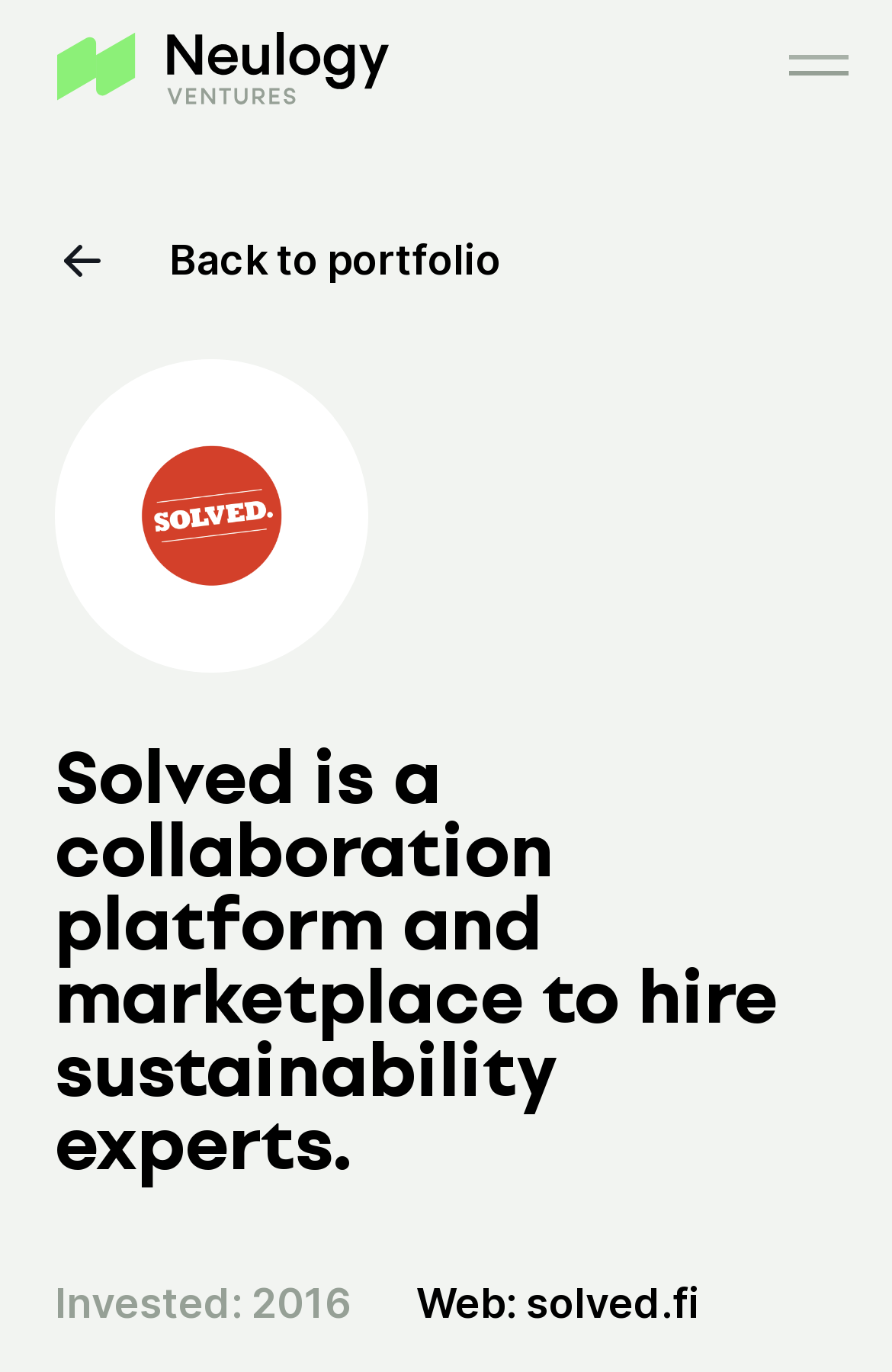Look at the image and answer the question in detail:
What is the main function of the Solved platform?

The main function of the Solved platform is to provide a collaboration platform and marketplace to hire sustainability experts, as mentioned in the heading 'Solved is a collaboration platform and marketplace to hire sustainability experts.' which is located at the center of the webpage with a bounding box coordinate of [0.062, 0.539, 0.938, 0.86].